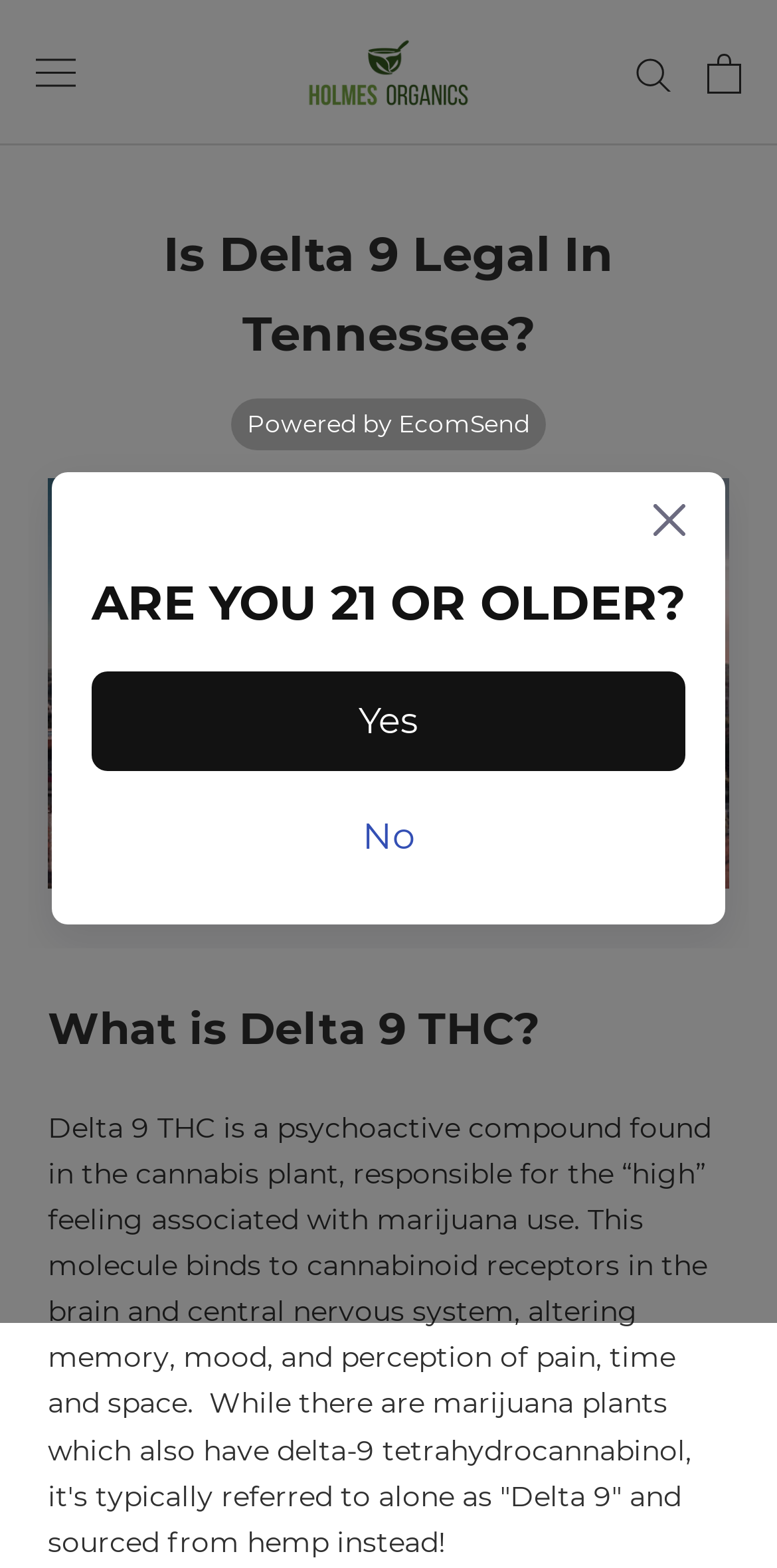Please find the bounding box for the UI element described by: "JTJB".

None